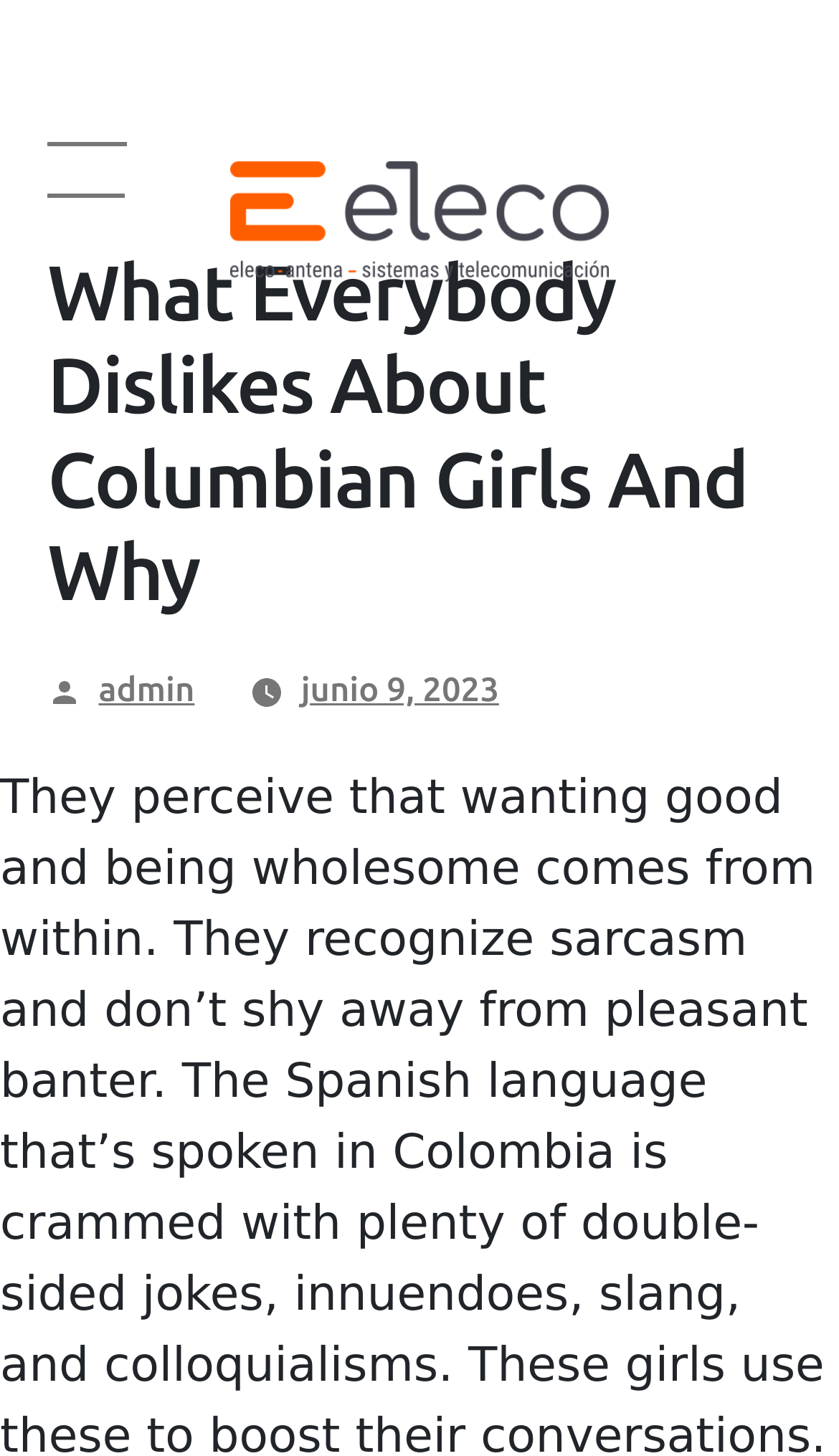Provide a one-word or one-phrase answer to the question:
What is the position of the image on the webpage?

Top center